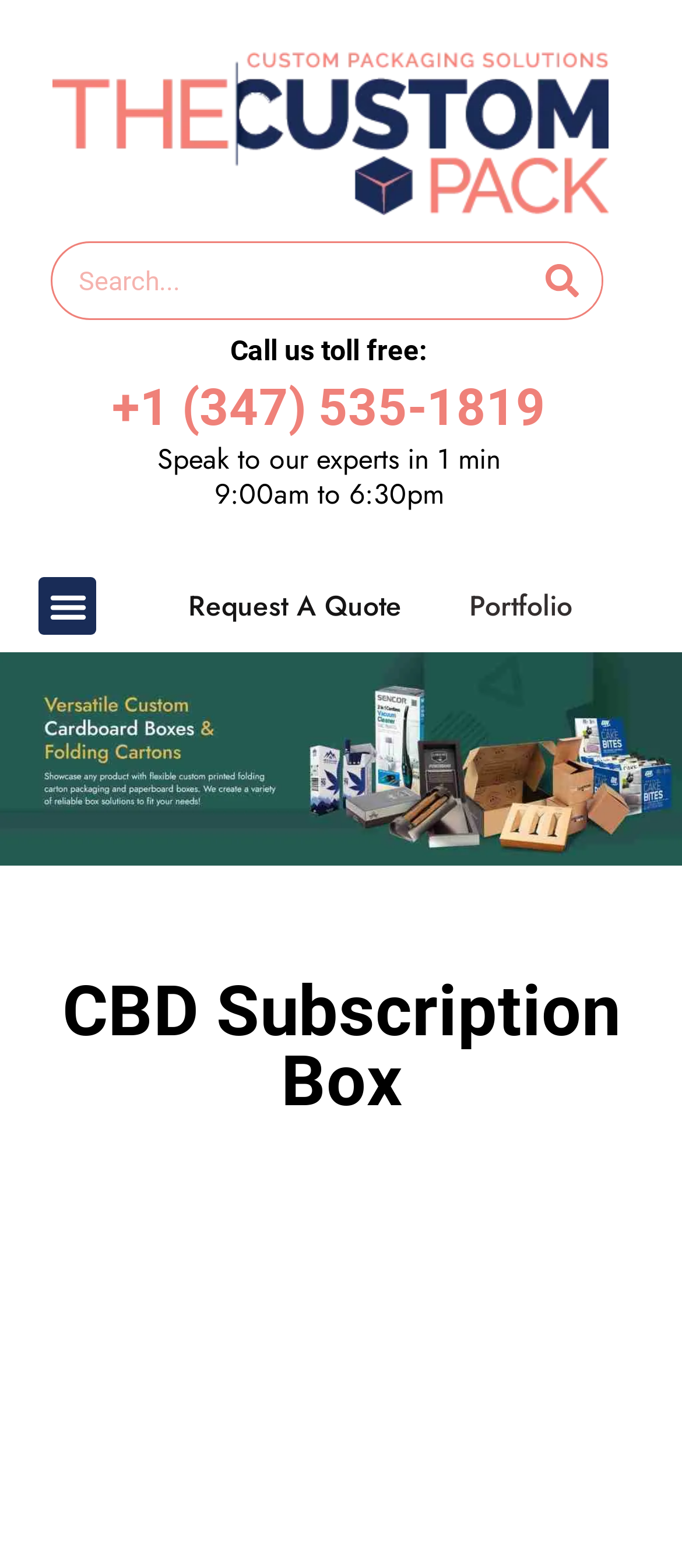Locate the bounding box coordinates of the clickable element to fulfill the following instruction: "Read the most viewed post". Provide the coordinates as four float numbers between 0 and 1 in the format [left, top, right, bottom].

None